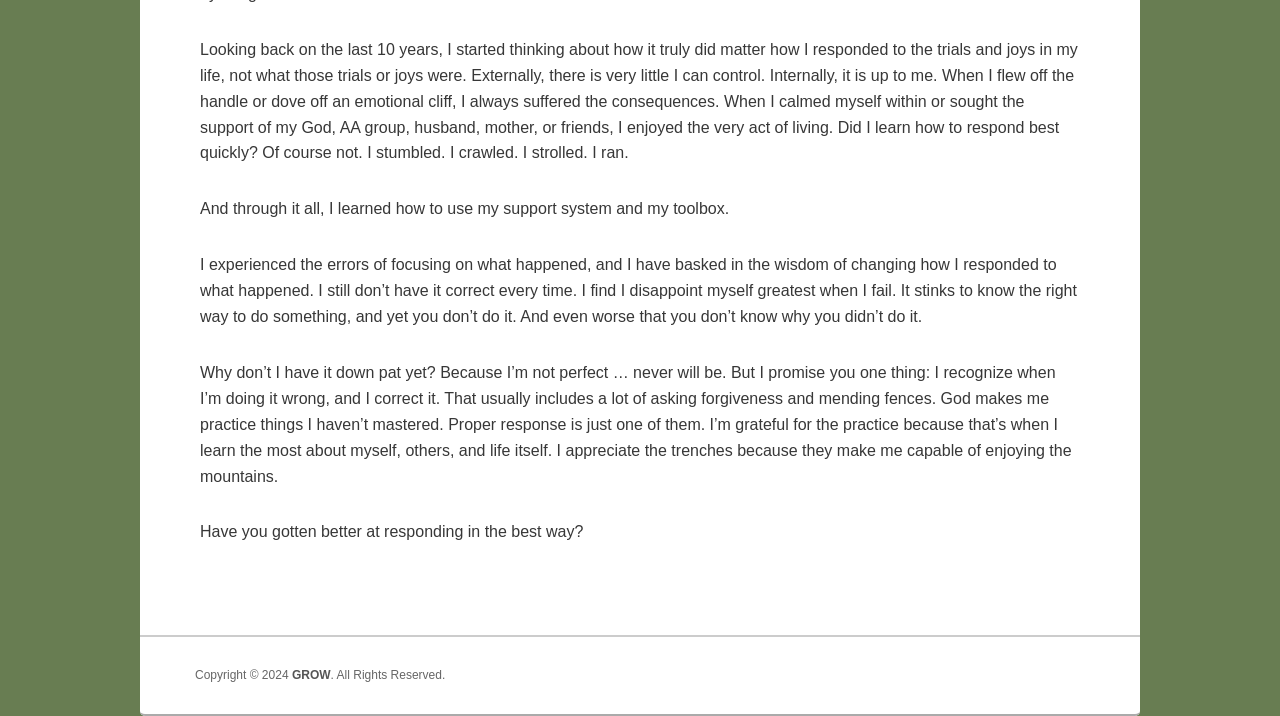Using the provided element description: "GROW", determine the bounding box coordinates of the corresponding UI element in the screenshot.

[0.228, 0.934, 0.258, 0.953]